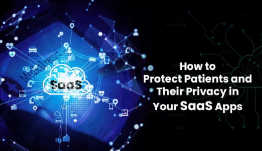Give a detailed account of what is happening in the image.

The image features a visually striking background that combines technological elements with a cloud centerpiece prominently displaying the text "SaaS." Surrounding this cloud graphic are interconnected icons representing various digital and data security features, emphasizing the innovative nature of Software as a Service (SaaS) applications. The title overlaid on the right side reads, "How to Protect Patients and Their Privacy in Your SaaS Apps," highlighting the importance of safeguarding sensitive patient information in the digital landscape. This blend of design and message underscores the critical focus on privacy and security in modern healthcare technology solutions.